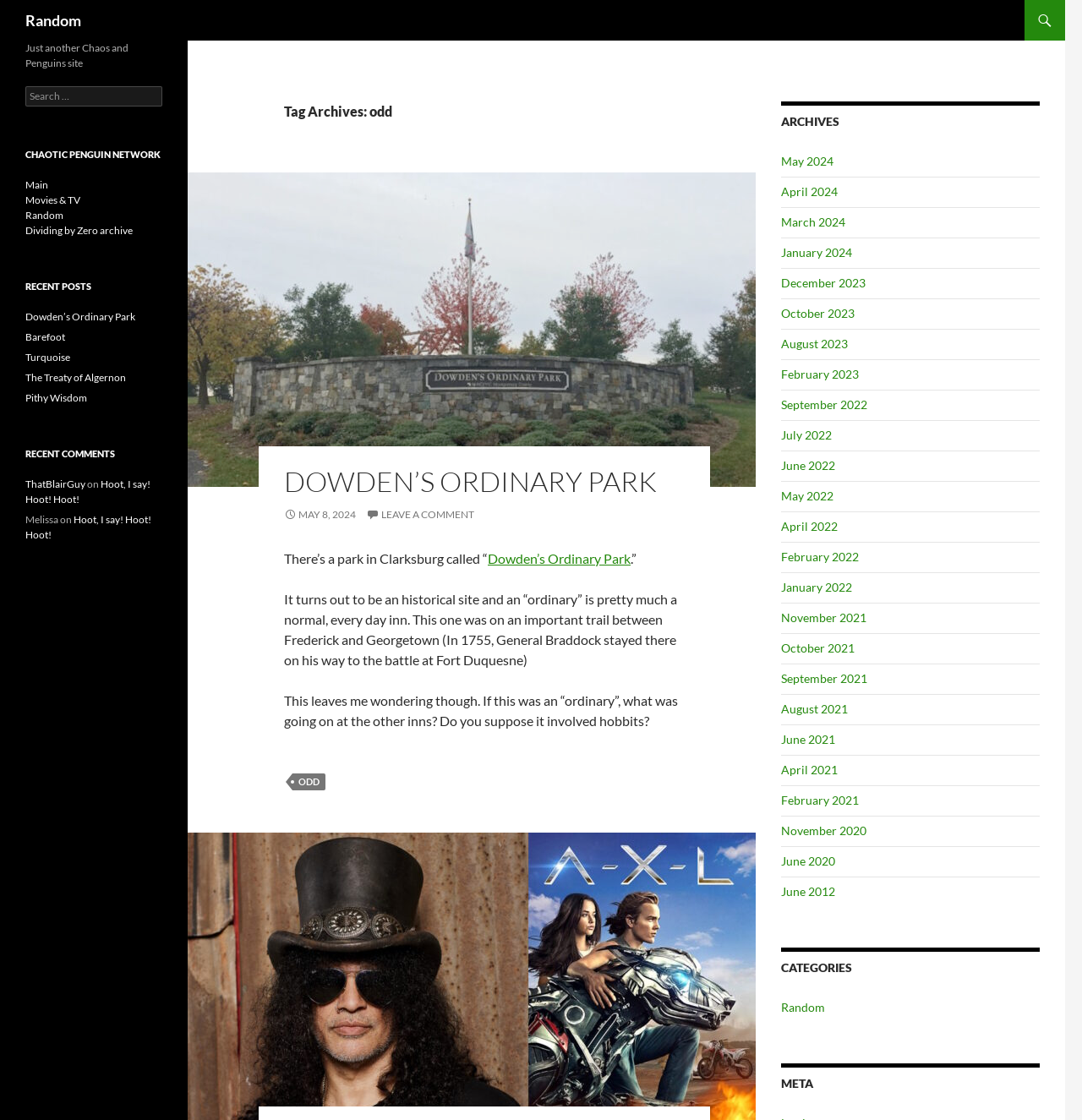What is the name of the park mentioned in the article?
Look at the image and provide a detailed response to the question.

I found the answer by reading the article content, which mentions 'There’s a park in Clarksburg called “Dowden’s Ordinary Park”.'